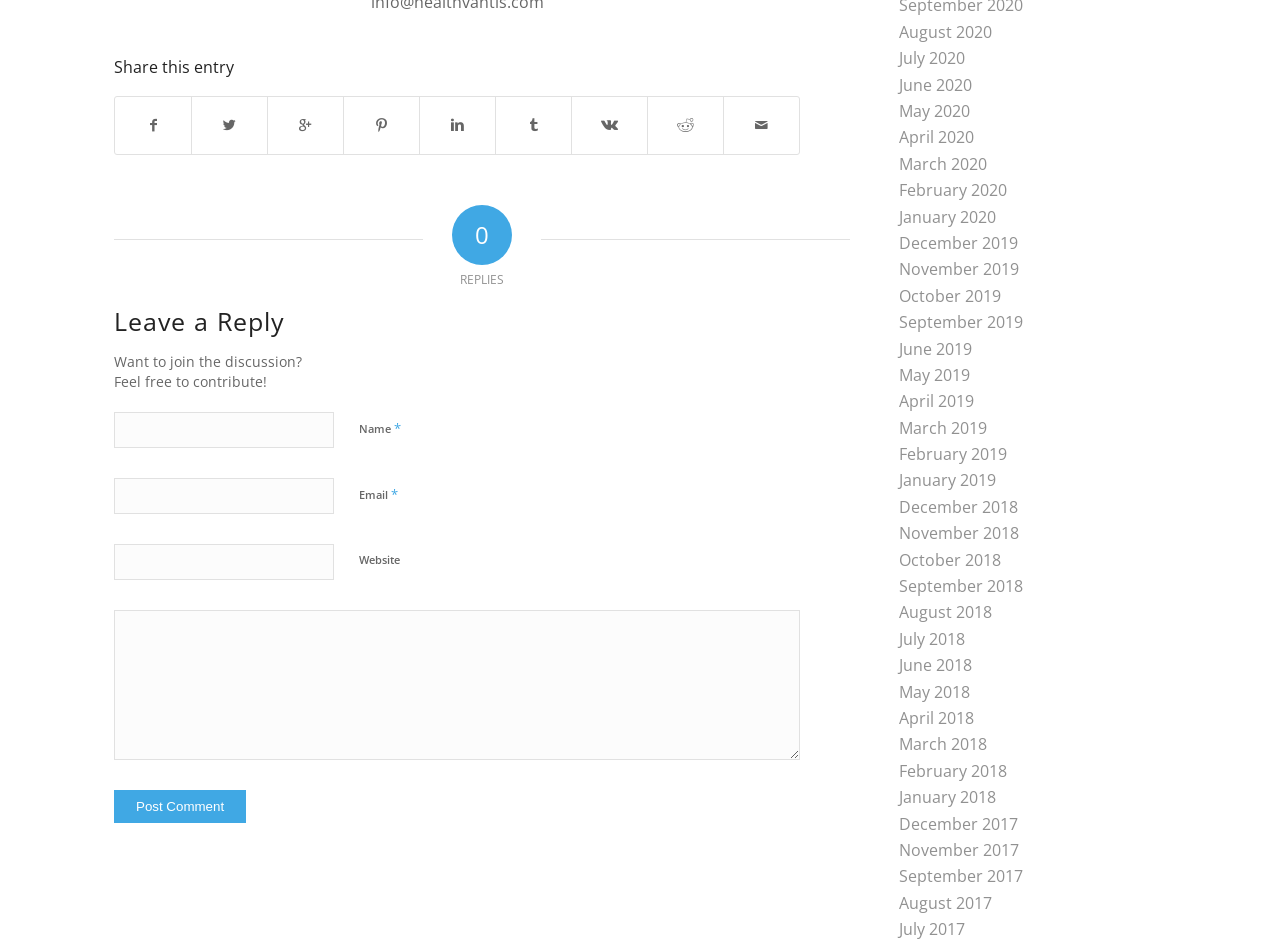Provide the bounding box coordinates of the area you need to click to execute the following instruction: "Enter your name".

[0.089, 0.436, 0.261, 0.474]